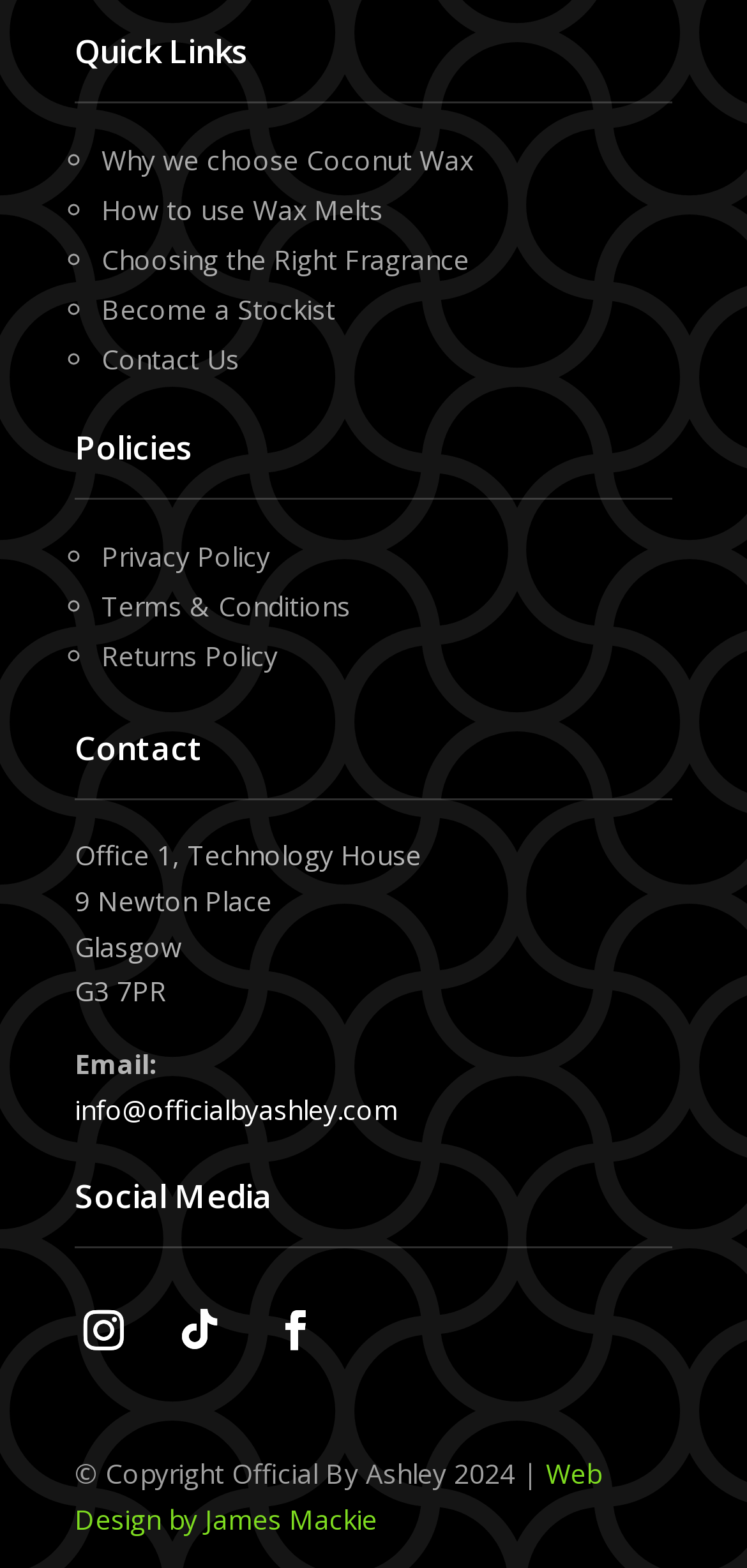What is the copyright year?
Using the image, answer in one word or phrase.

2024